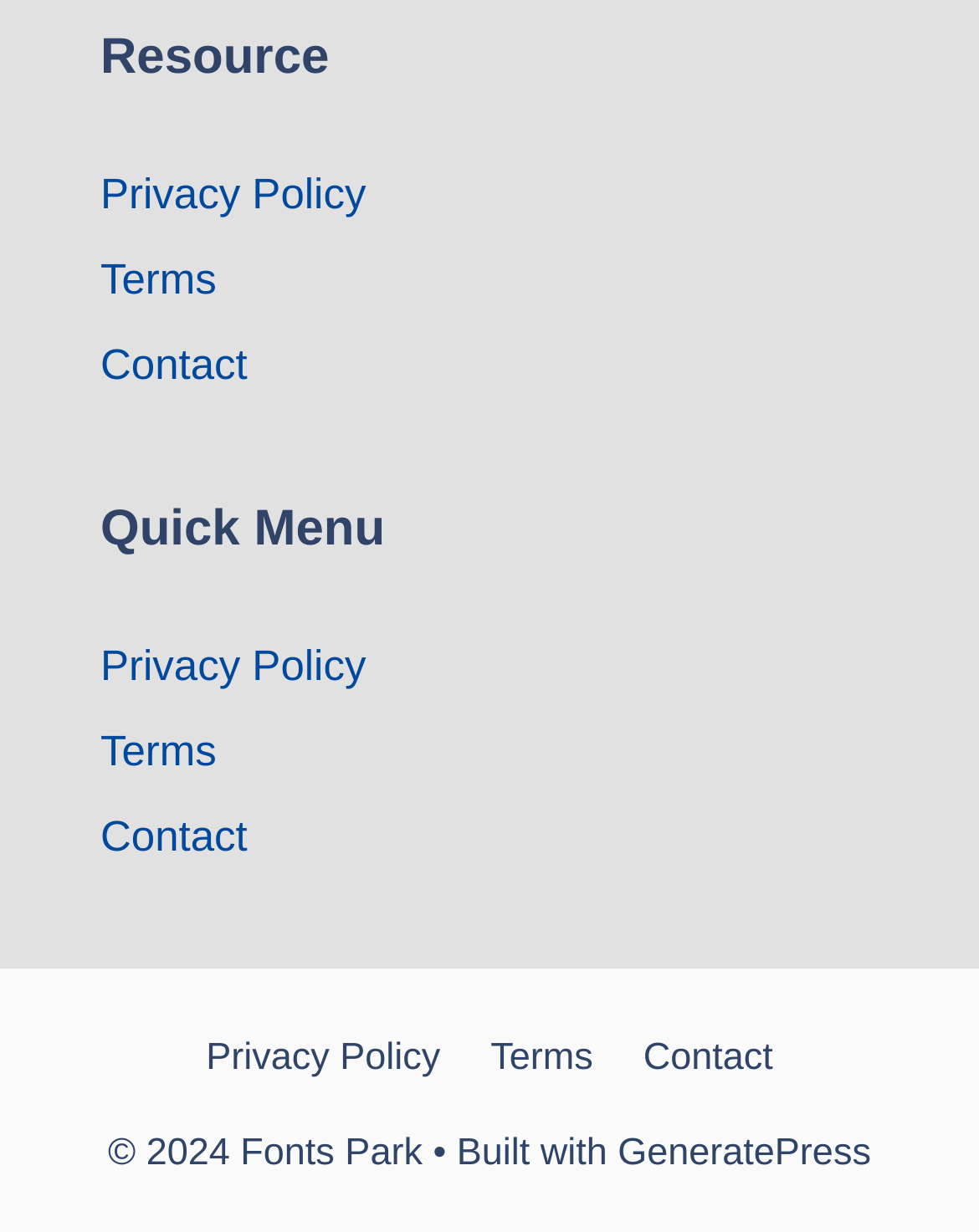Locate the bounding box coordinates for the element described below: "Privacy Policy". The coordinates must be four float values between 0 and 1, formatted as [left, top, right, bottom].

[0.103, 0.139, 0.374, 0.178]